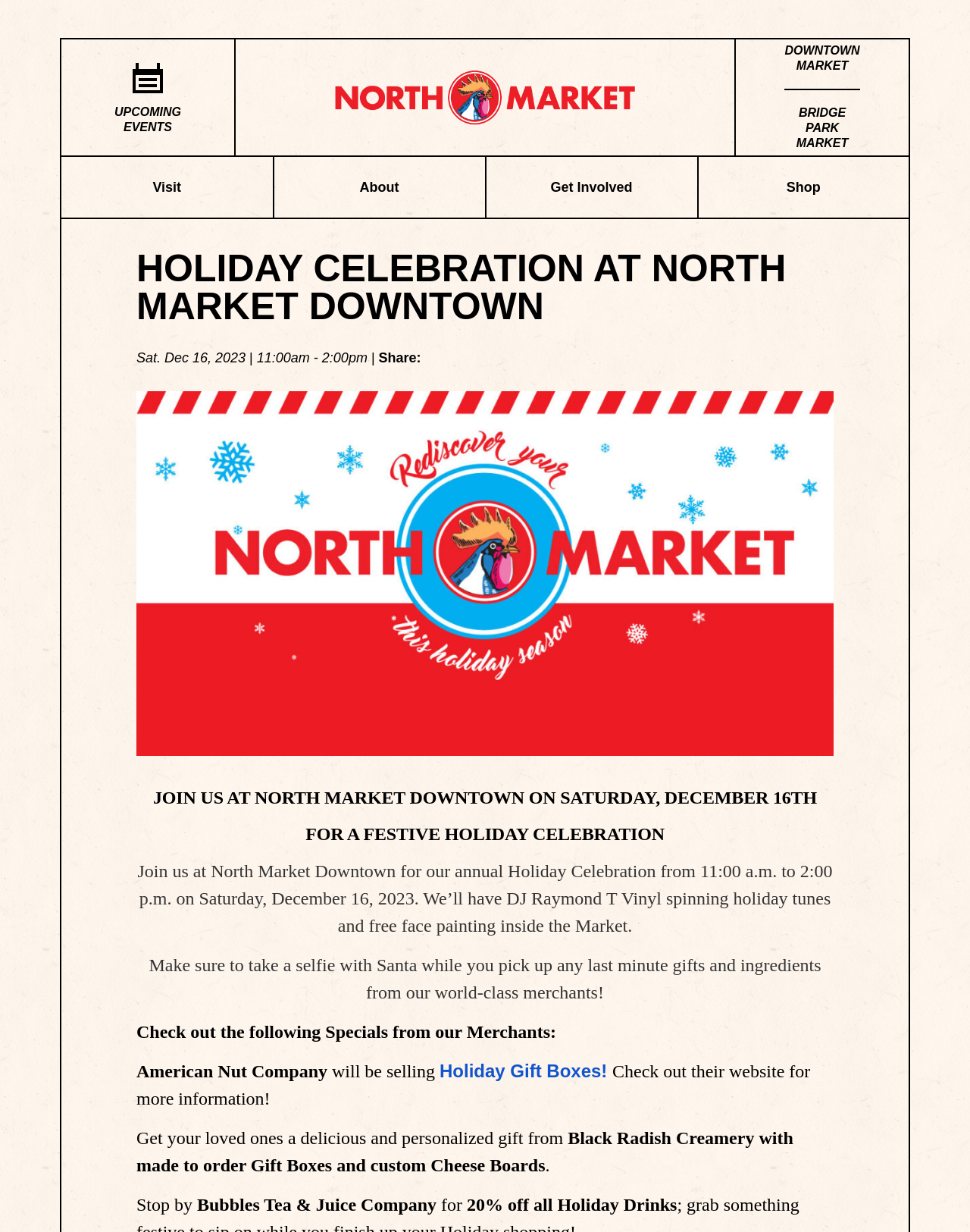Using the given description, provide the bounding box coordinates formatted as (top-left x, top-left y, bottom-right x, bottom-right y), with all values being floating point numbers between 0 and 1. Description: Get Involved

[0.501, 0.127, 0.718, 0.176]